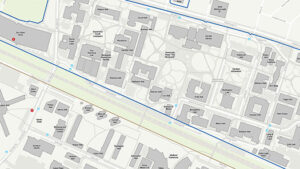What is the primary feature of the paths on the map?
Refer to the image and provide a detailed answer to the question.

The caption highlights that the paths on the map are clearly marked, which is a notable feature that enables students and visitors to navigate the campus efficiently.